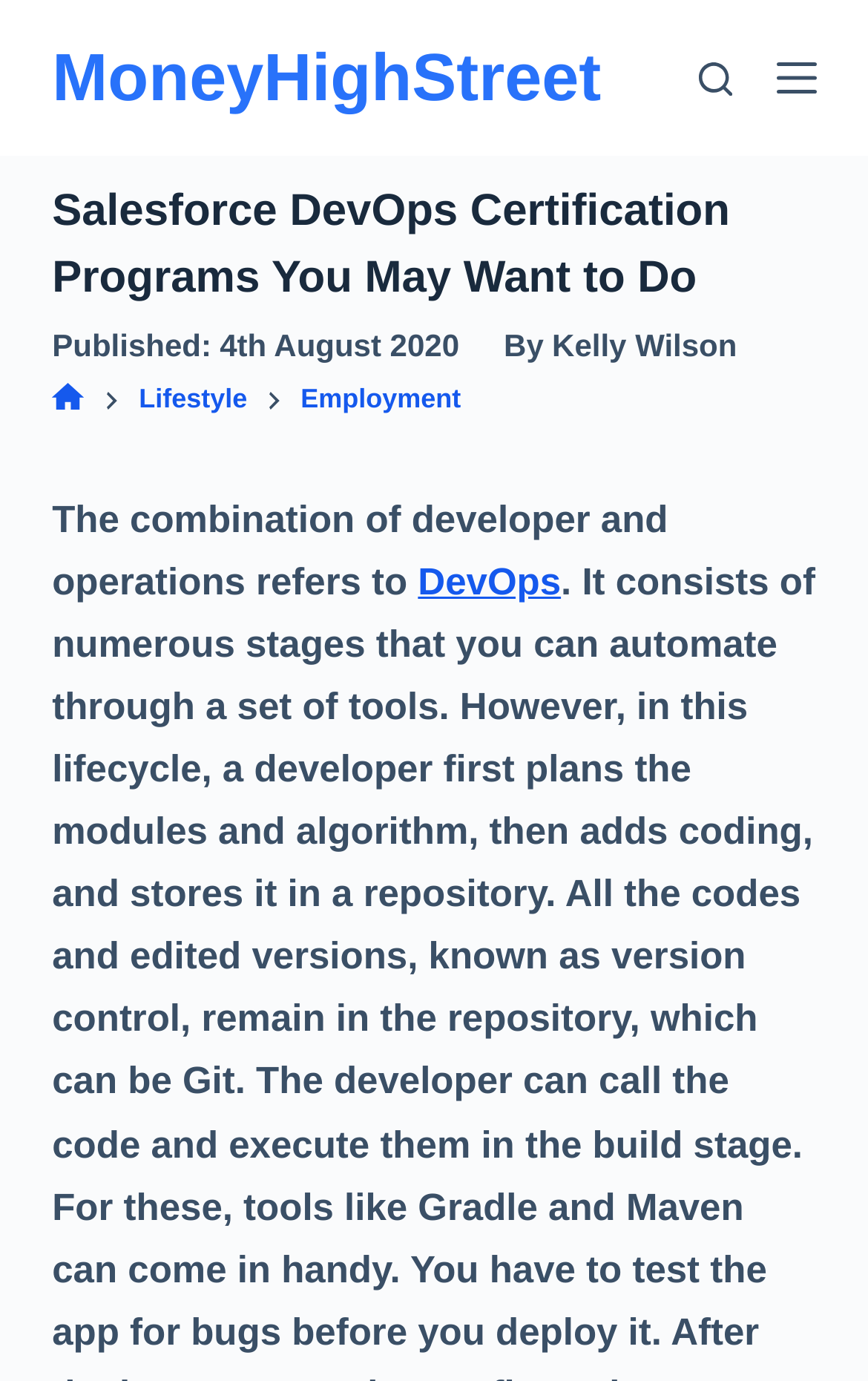Please determine the bounding box coordinates of the element's region to click in order to carry out the following instruction: "Call the phone number". The coordinates should be four float numbers between 0 and 1, i.e., [left, top, right, bottom].

None